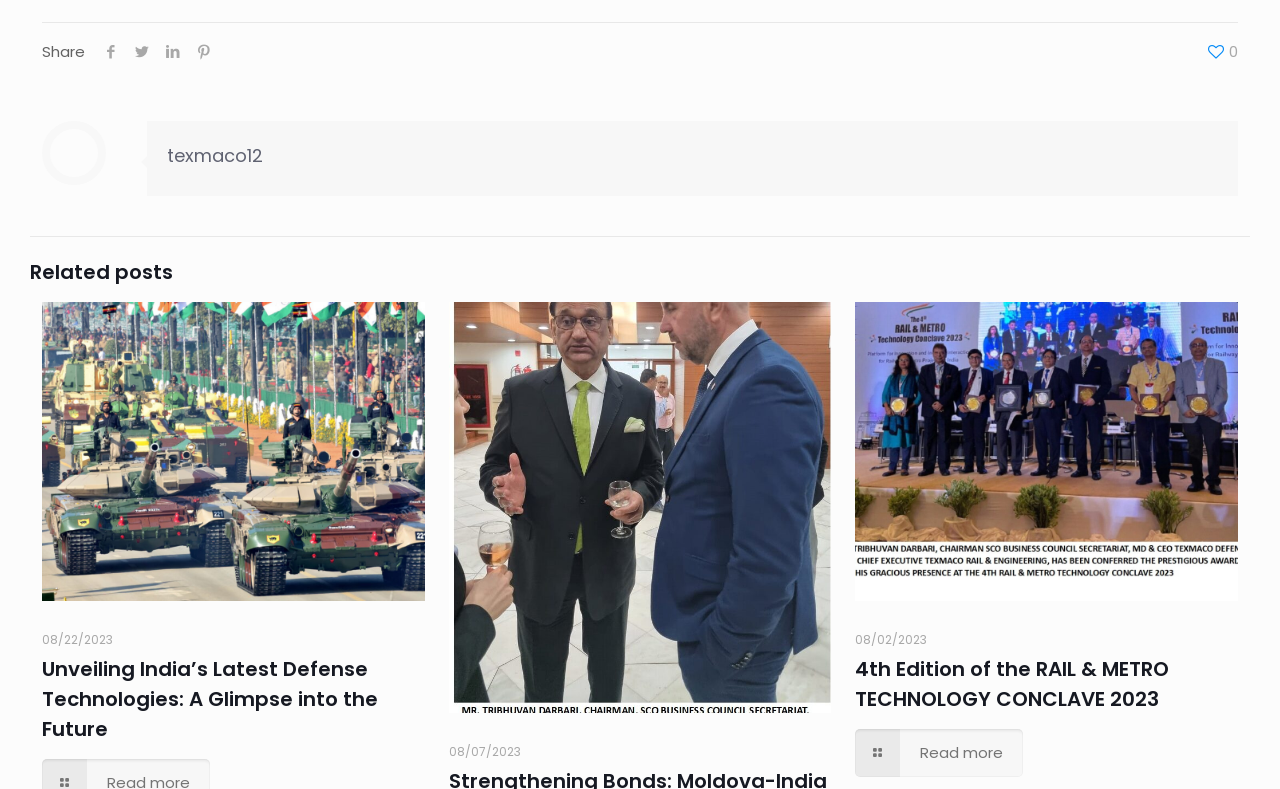Determine the bounding box coordinates of the region that needs to be clicked to achieve the task: "Read more about 4th Edition of the RAIL & METRO TECHNOLOGY CONCLAVE 2023".

[0.668, 0.924, 0.799, 0.985]